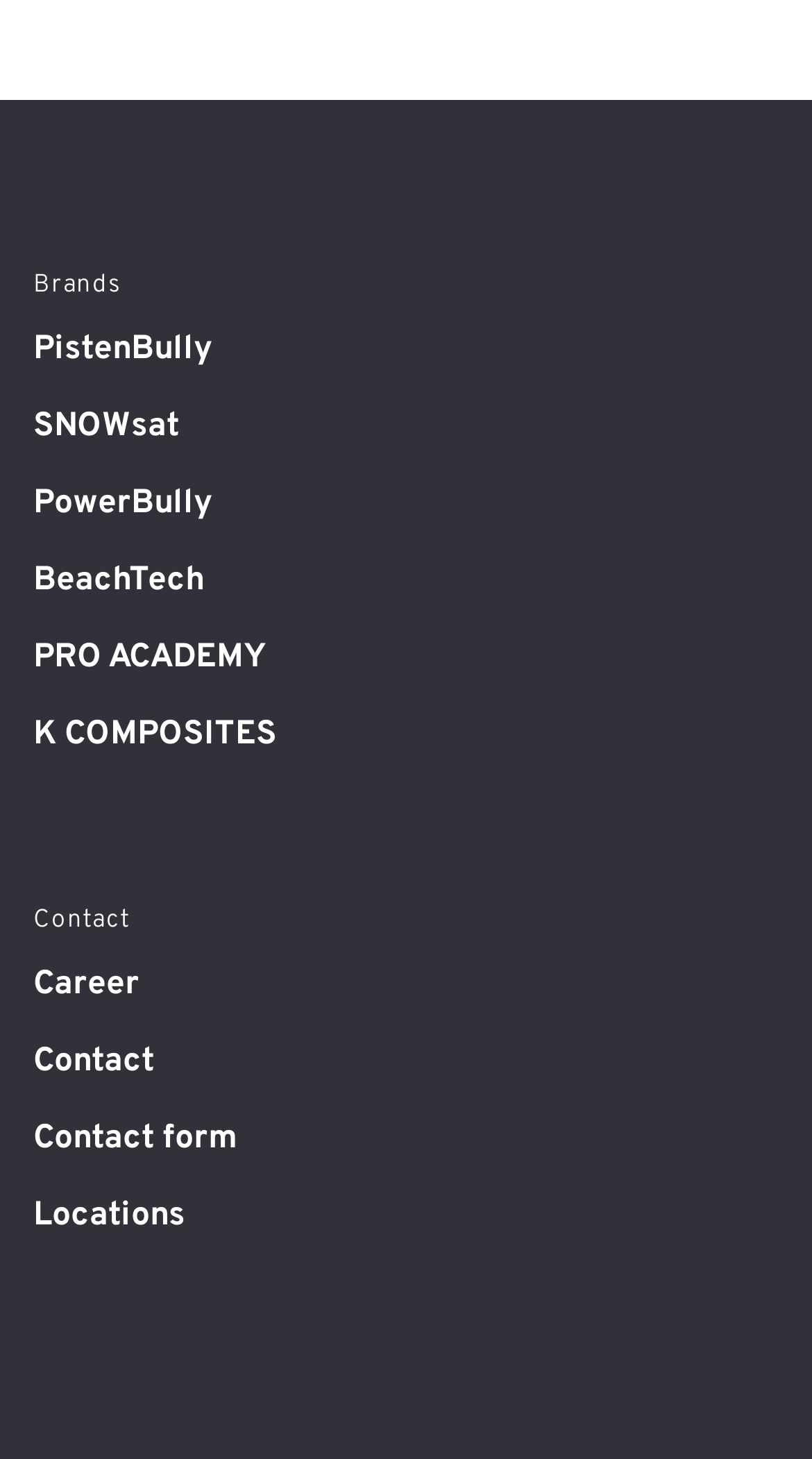How many links are there under the 'contentinfo' element?
Based on the visual, give a brief answer using one word or a short phrase.

8